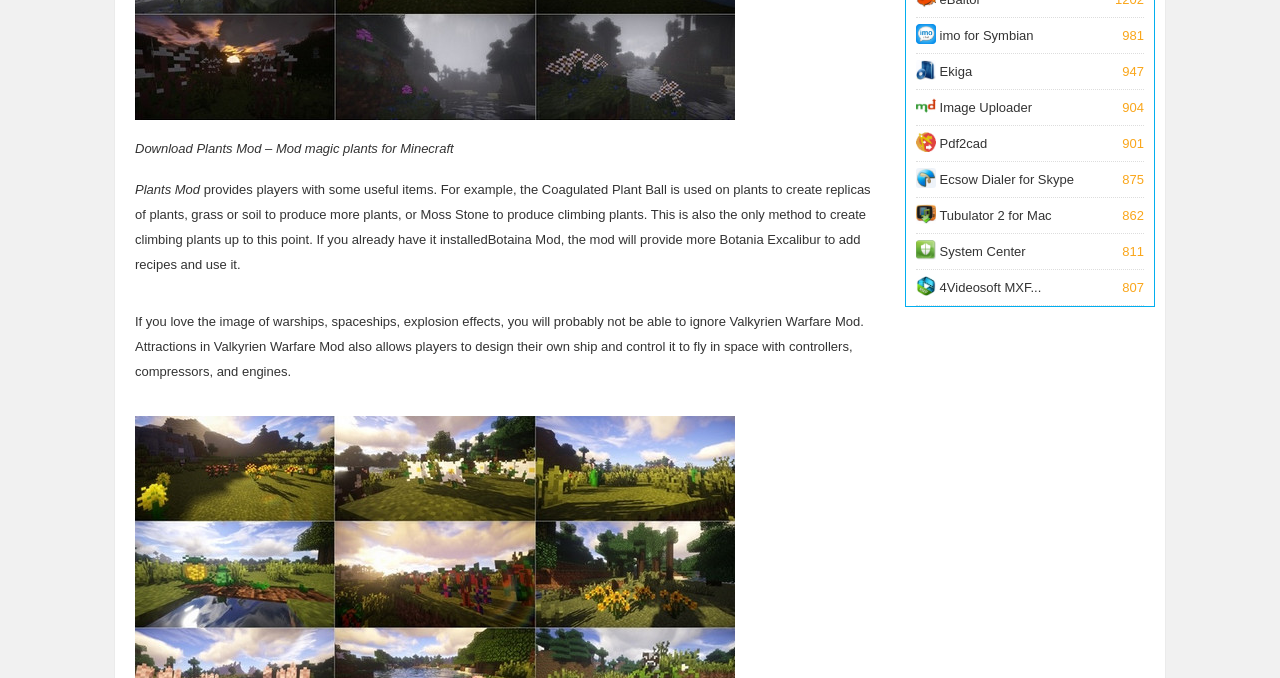Please determine the bounding box of the UI element that matches this description: Pdf2cad 901. The coordinates should be given as (top-left x, top-left y, bottom-right x, bottom-right y), with all values between 0 and 1.

[0.716, 0.186, 0.894, 0.237]